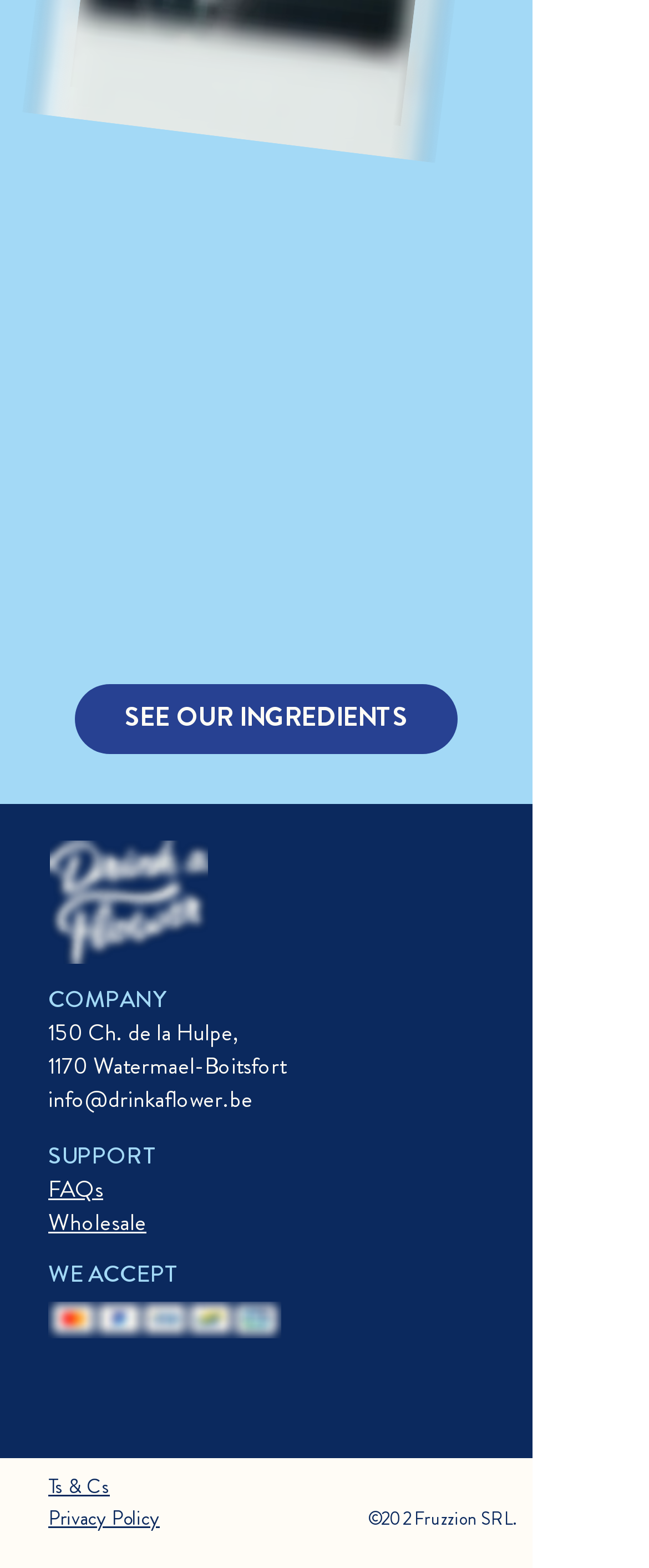Find the UI element described as: "Careers" and predict its bounding box coordinates. Ensure the coordinates are four float numbers between 0 and 1, [left, top, right, bottom].

None